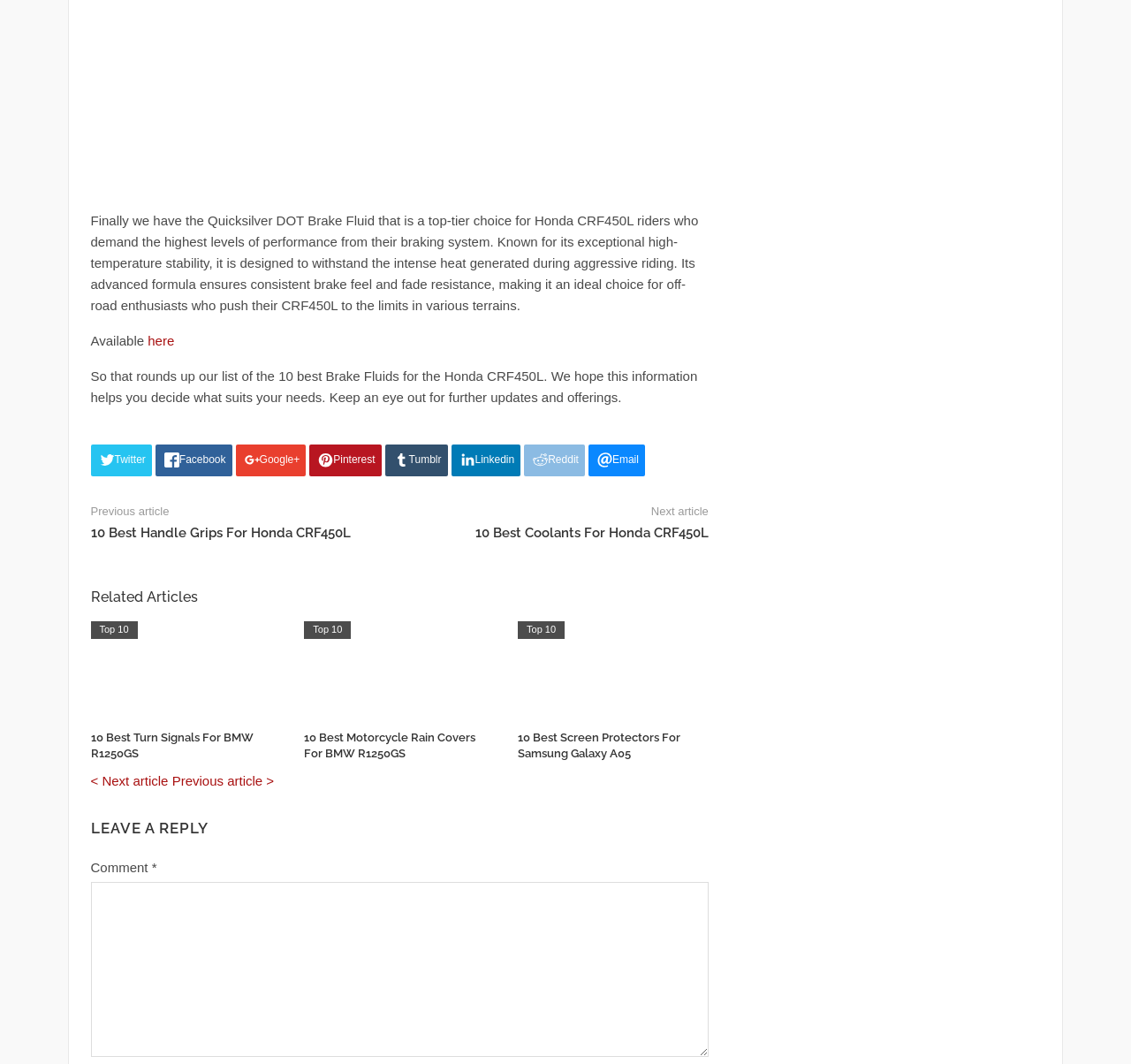Determine the bounding box for the described UI element: "< Next article".

[0.08, 0.727, 0.149, 0.741]